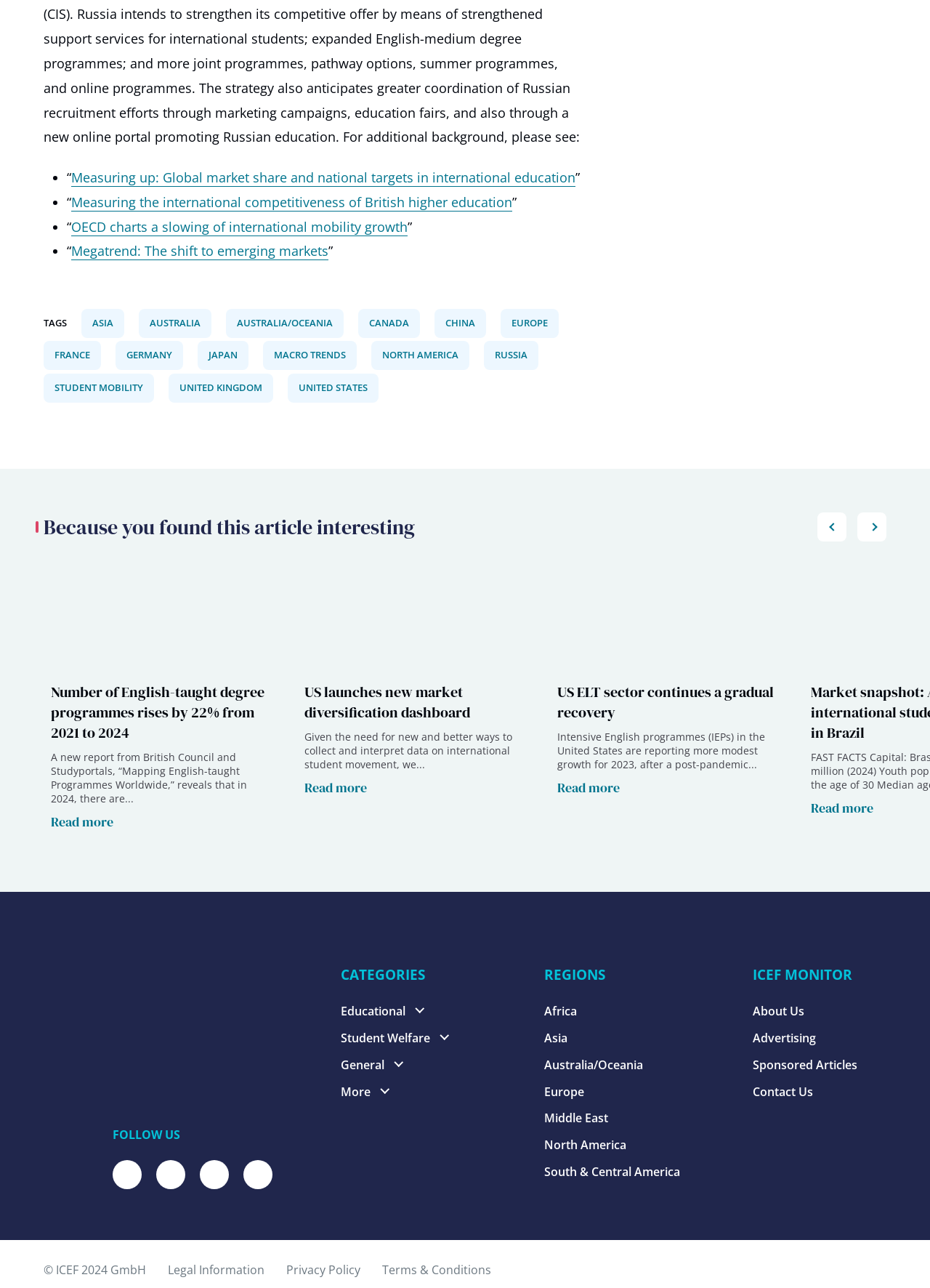Please find the bounding box coordinates of the element that must be clicked to perform the given instruction: "Visit ICEF Monitor home page". The coordinates should be four float numbers from 0 to 1, i.e., [left, top, right, bottom].

[0.121, 0.818, 0.271, 0.832]